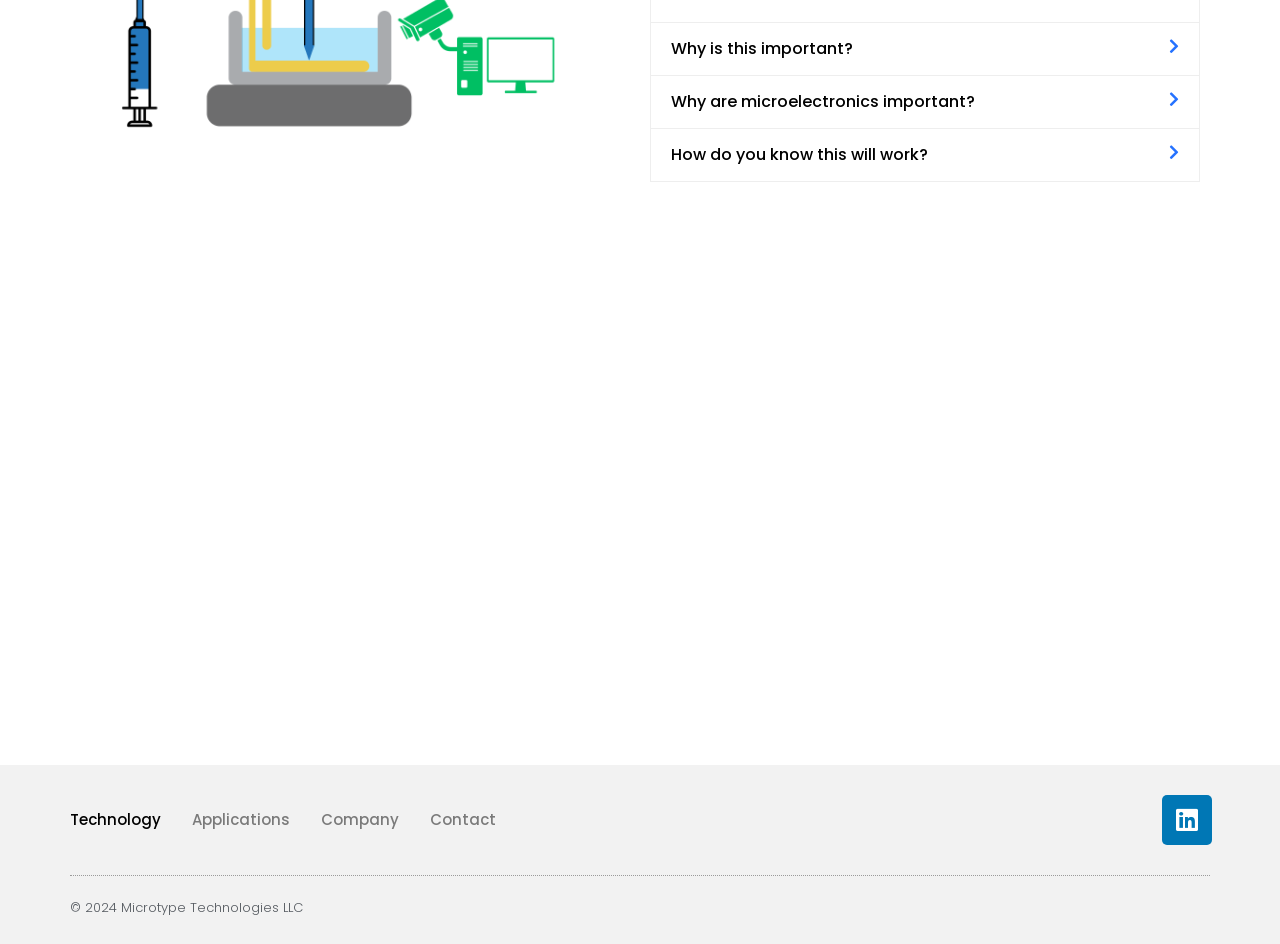Identify the coordinates of the bounding box for the element that must be clicked to accomplish the instruction: "Click on 'Why is this important?'".

[0.509, 0.025, 0.937, 0.08]